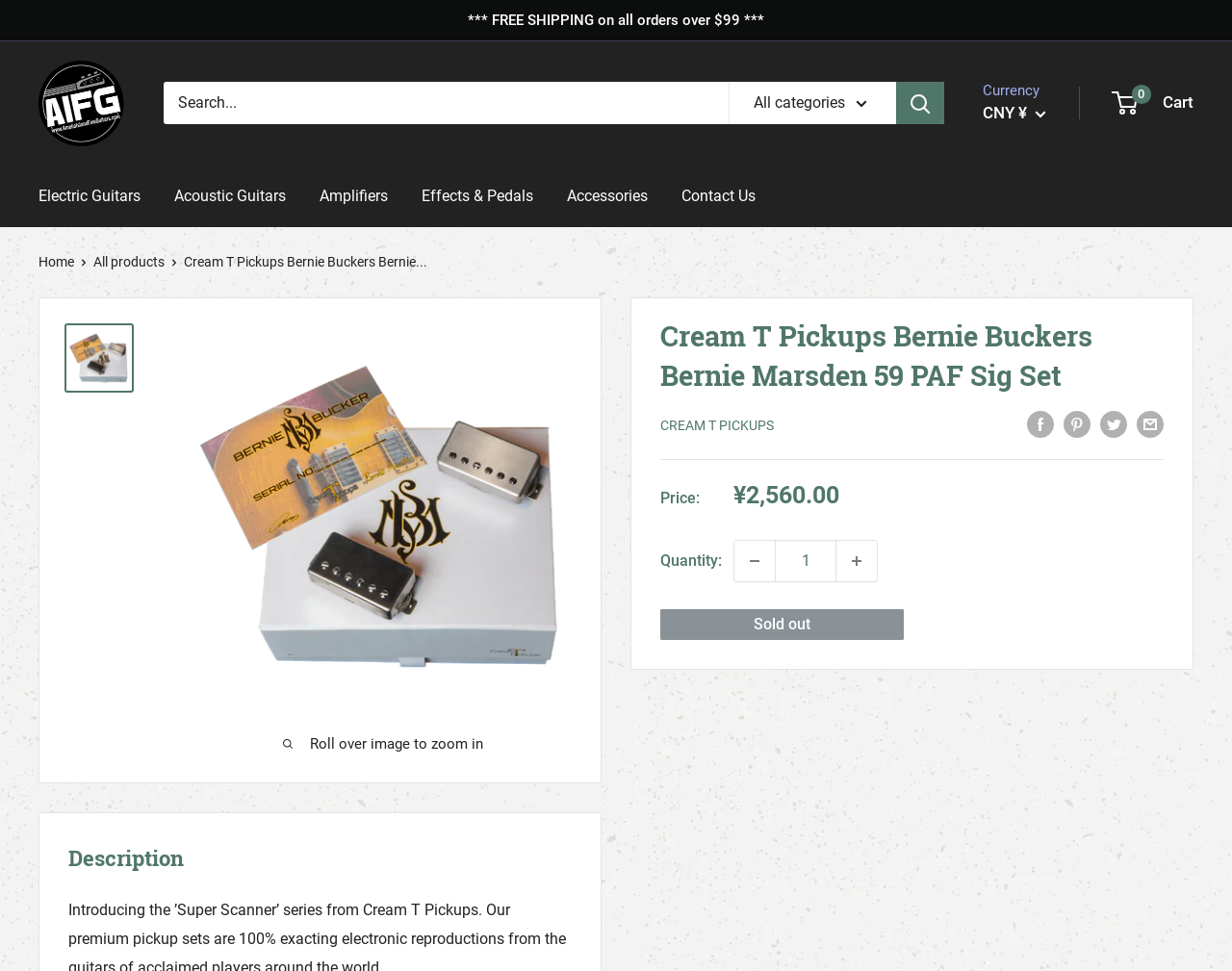What is the price of the product?
Give a thorough and detailed response to the question.

The price of the product is mentioned in the product details section, which is displayed in a table format. The price is listed as 'Sale price ¥2,560.00'.